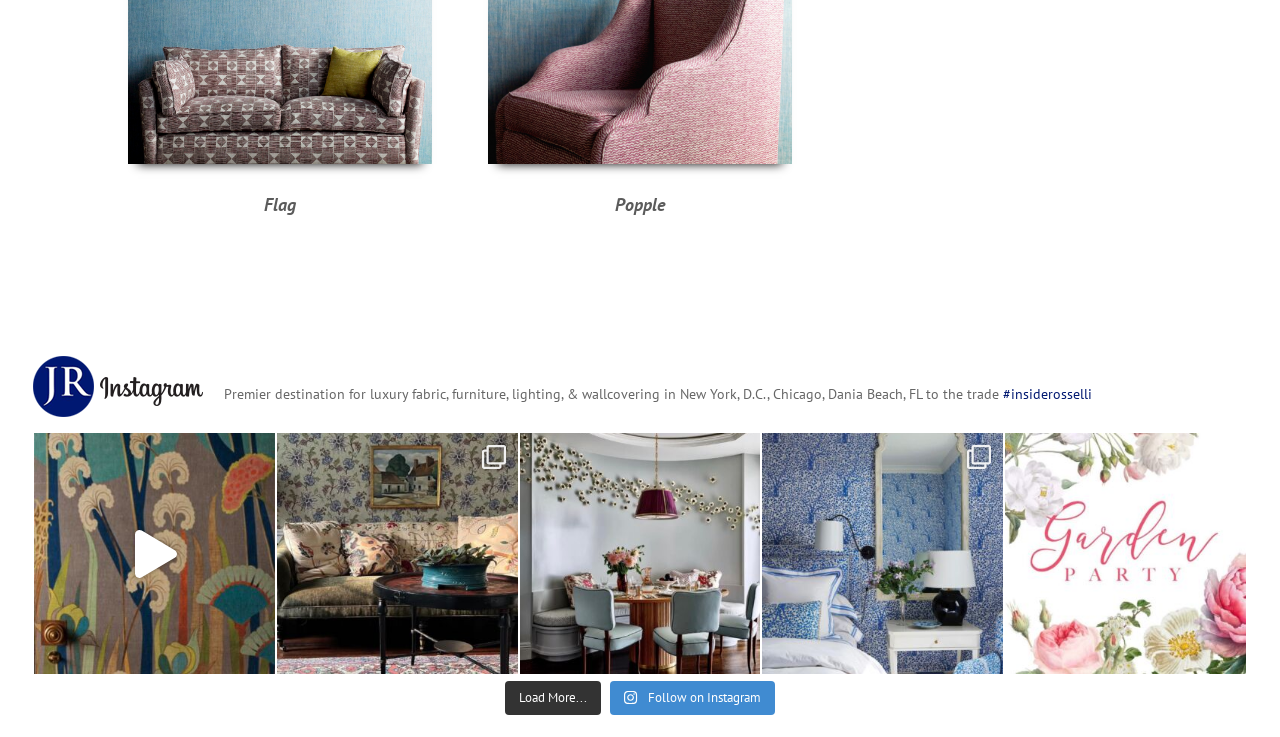Answer the following inquiry with a single word or phrase:
How many links are there on the webpage?

8